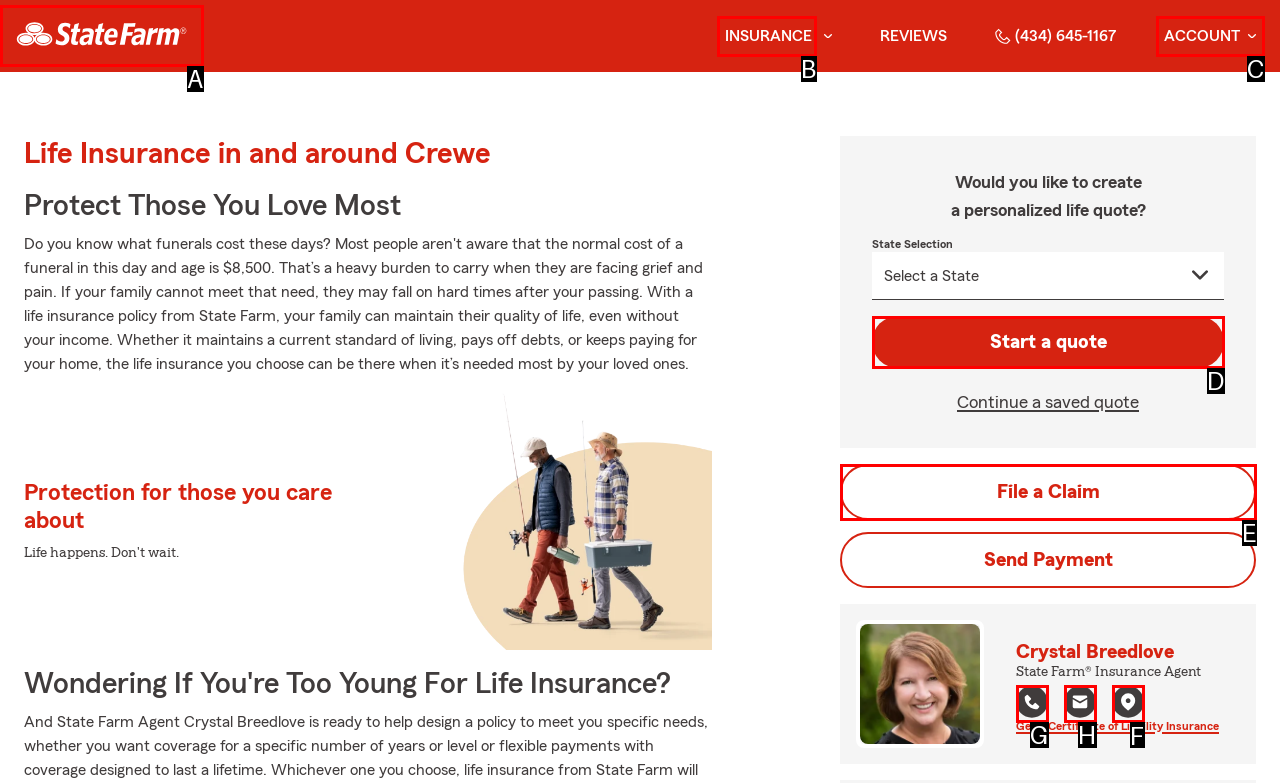To perform the task "View agent's office location on Google map", which UI element's letter should you select? Provide the letter directly.

F